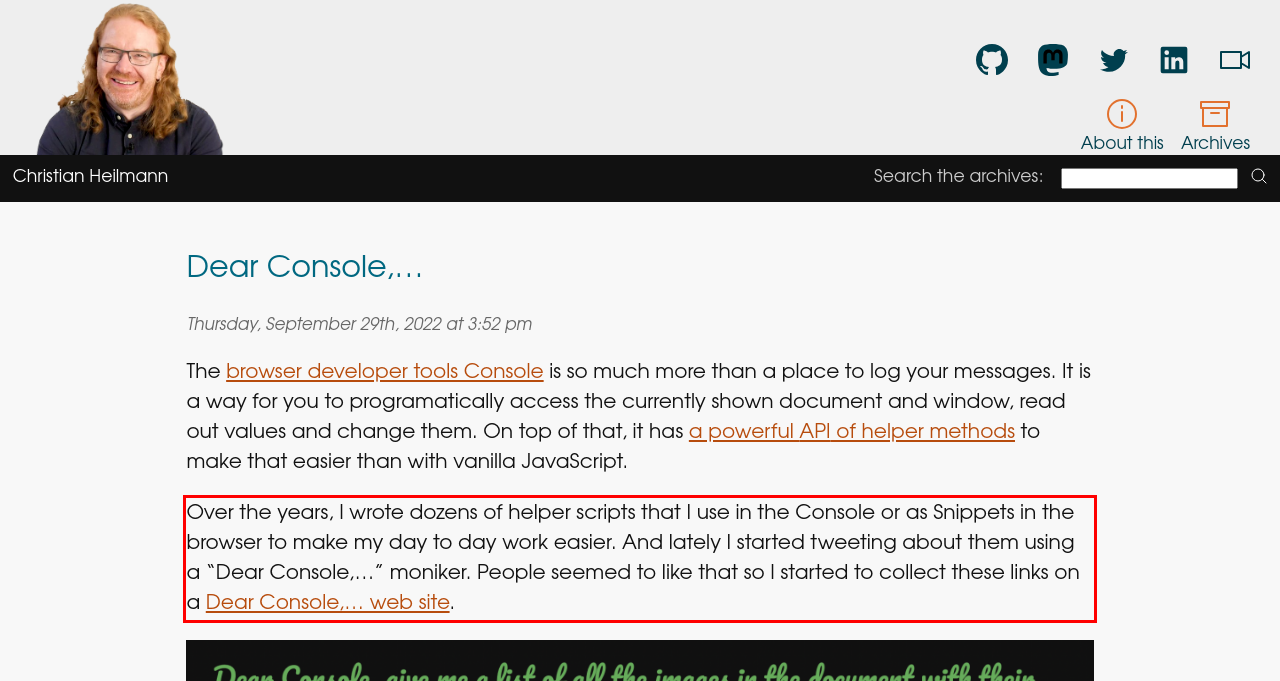The screenshot provided shows a webpage with a red bounding box. Apply OCR to the text within this red bounding box and provide the extracted content.

Over the years, I wrote dozens of helper scripts that I use in the Console or as Snippets in the browser to make my day to day work easier. And lately I started tweeting about them using a “Dear Console,…” moniker. People seemed to like that so I started to collect these links on a Dear Console,… web site.